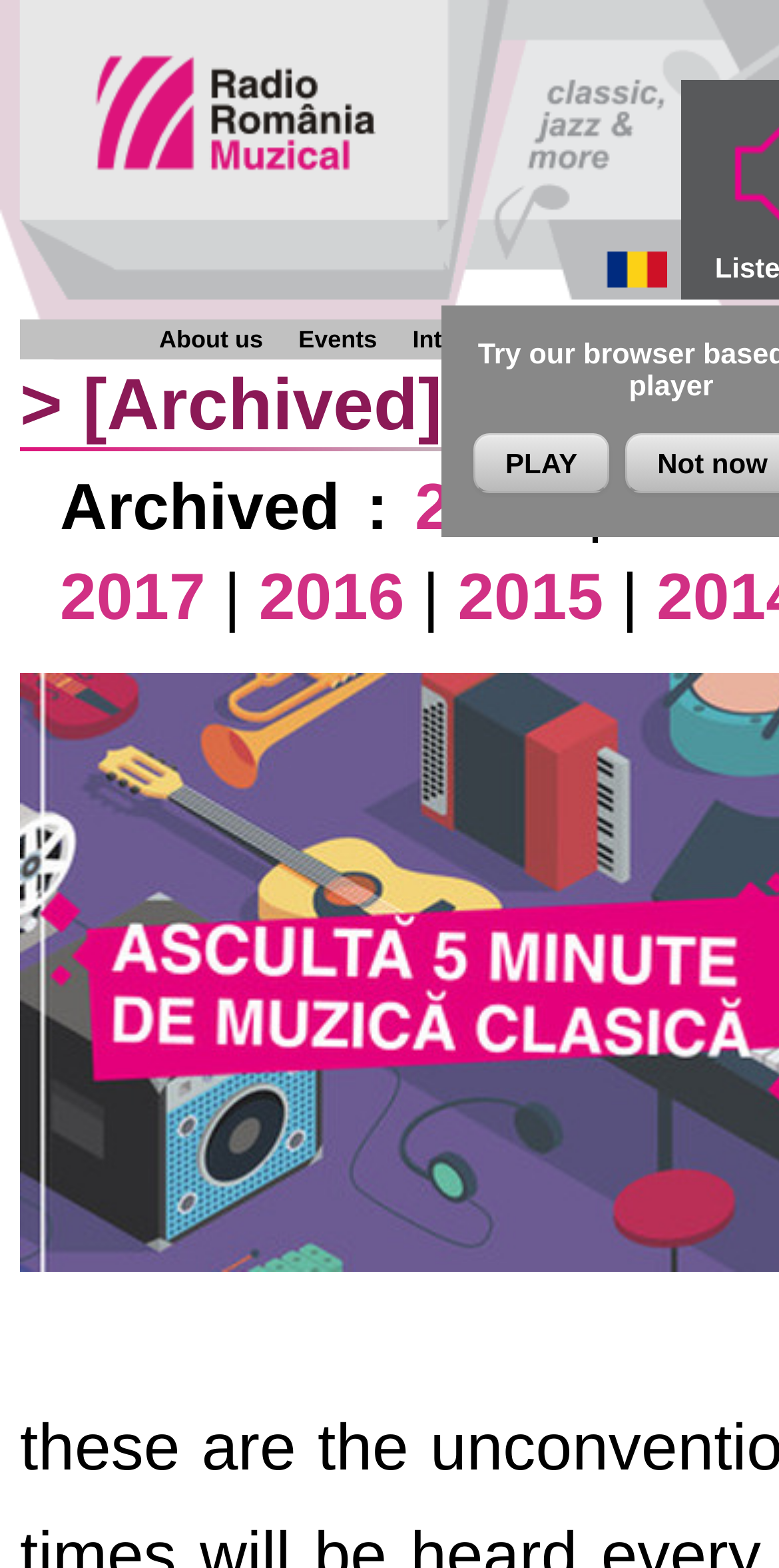Please find the bounding box coordinates of the element's region to be clicked to carry out this instruction: "select 2024 archives".

[0.532, 0.299, 0.719, 0.346]